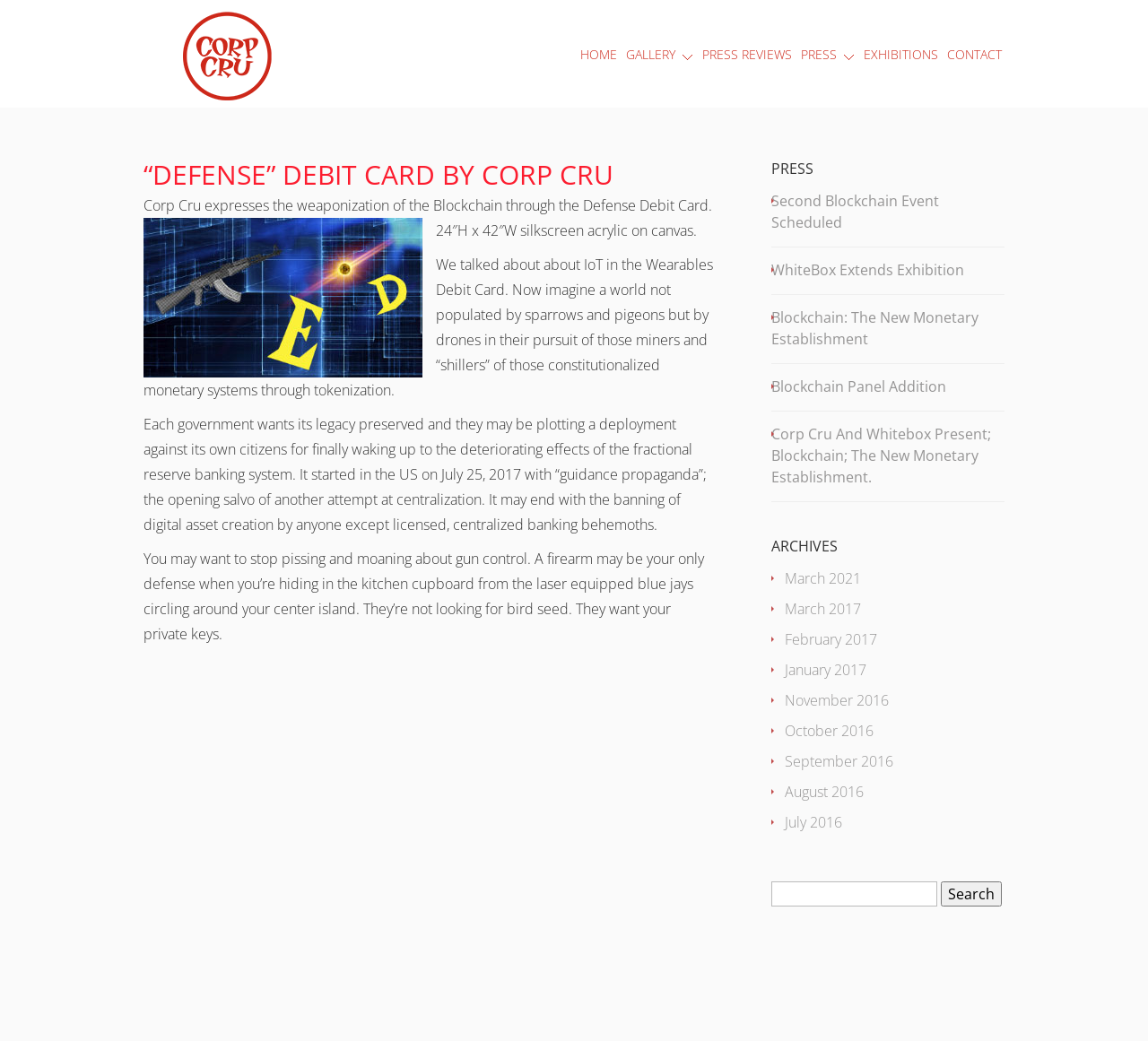Kindly determine the bounding box coordinates for the clickable area to achieve the given instruction: "Read the 'Corp Cru' article".

[0.125, 0.155, 0.625, 0.638]